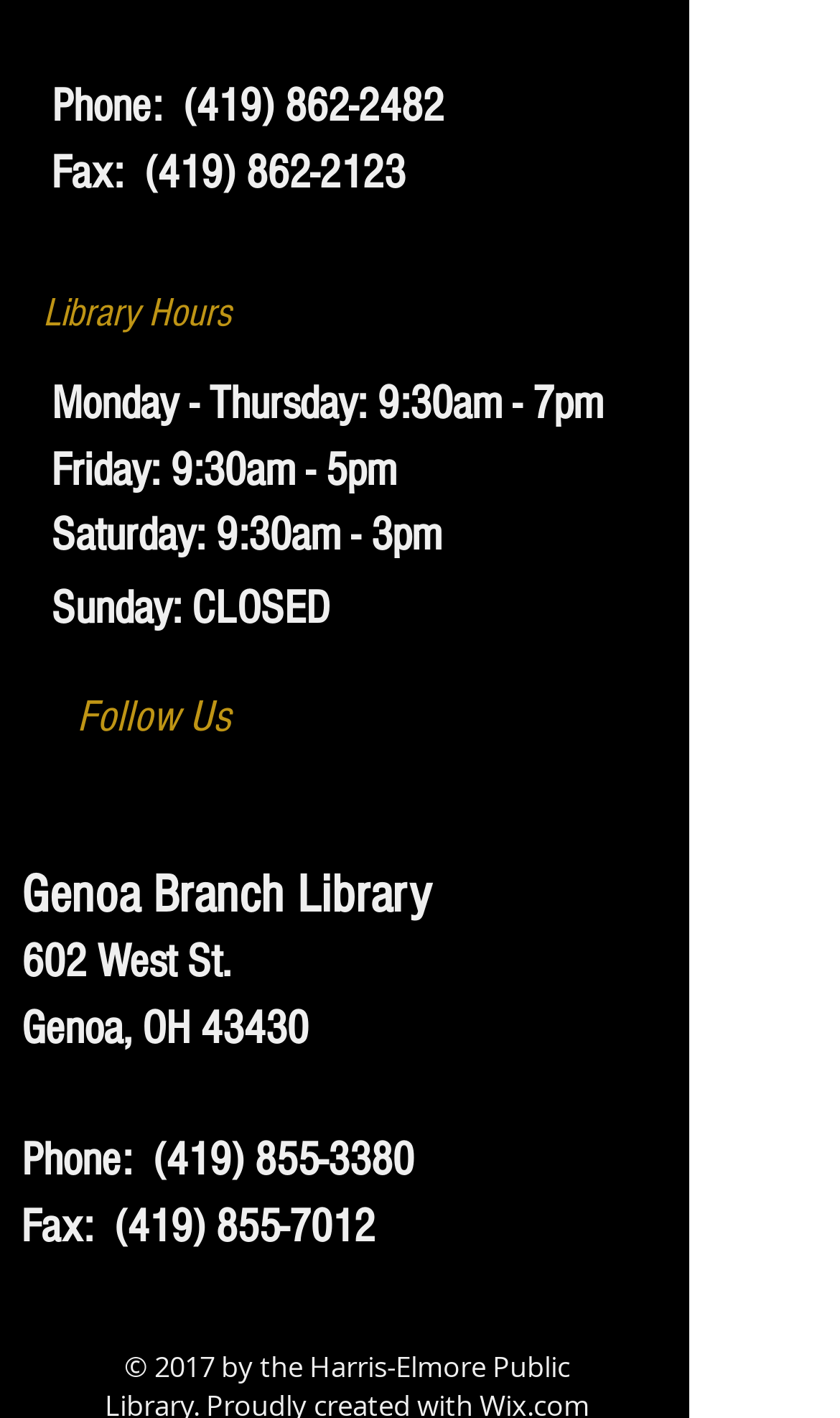Provide the bounding box coordinates for the specified HTML element described in this description: "aria-label="Grey Facebook Icon"". The coordinates should be four float numbers ranging from 0 to 1, in the format [left, top, right, bottom].

[0.062, 0.536, 0.151, 0.589]